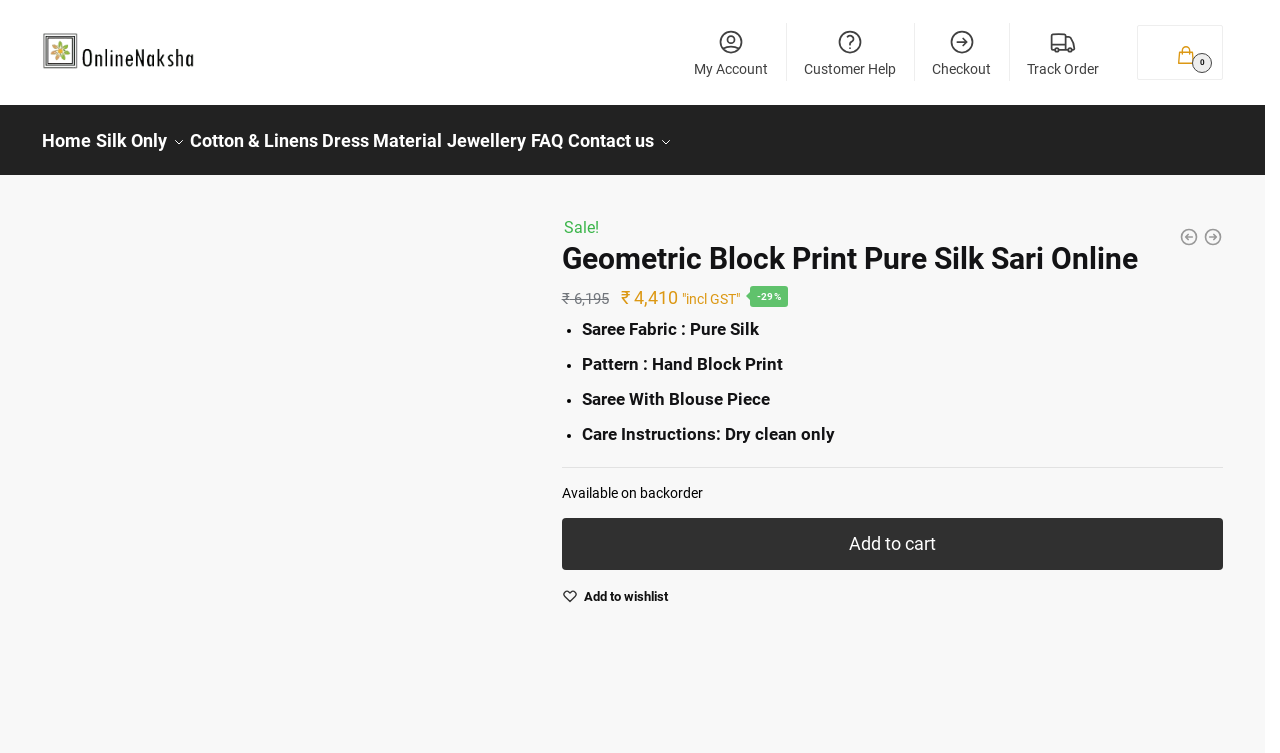Please determine the bounding box coordinates for the element with the description: "Contact us".

[0.508, 0.141, 0.605, 0.22]